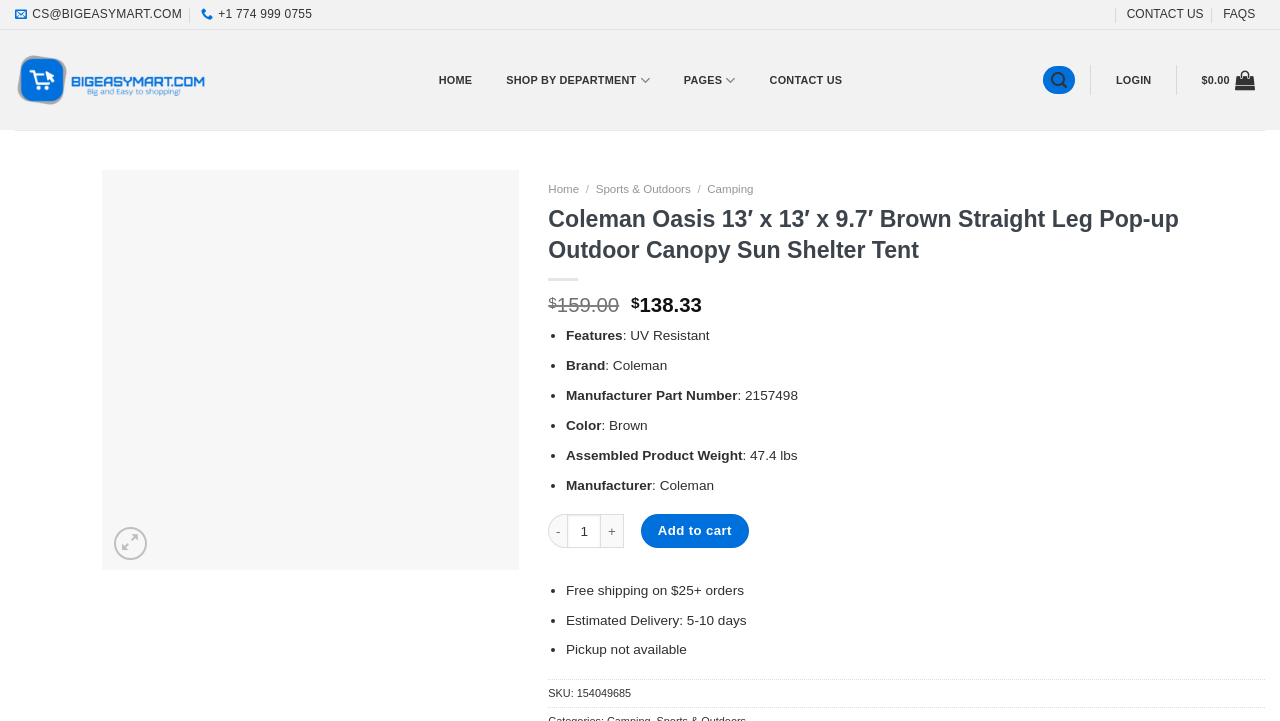Please identify the bounding box coordinates of the element's region that needs to be clicked to fulfill the following instruction: "Search for a product". The bounding box coordinates should consist of four float numbers between 0 and 1, i.e., [left, top, right, bottom].

[0.815, 0.092, 0.84, 0.131]